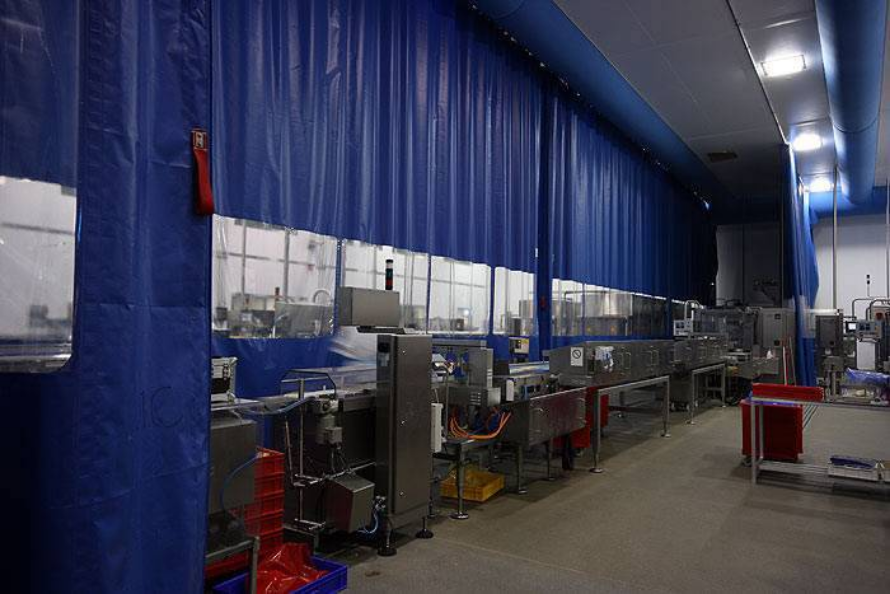Based on the image, please respond to the question with as much detail as possible:
What type of machines are visible in the workshop?

The caption explicitly states that 'various stainless steel machines and equipment are visible' within the workshop, indicating that the machines are made of stainless steel.